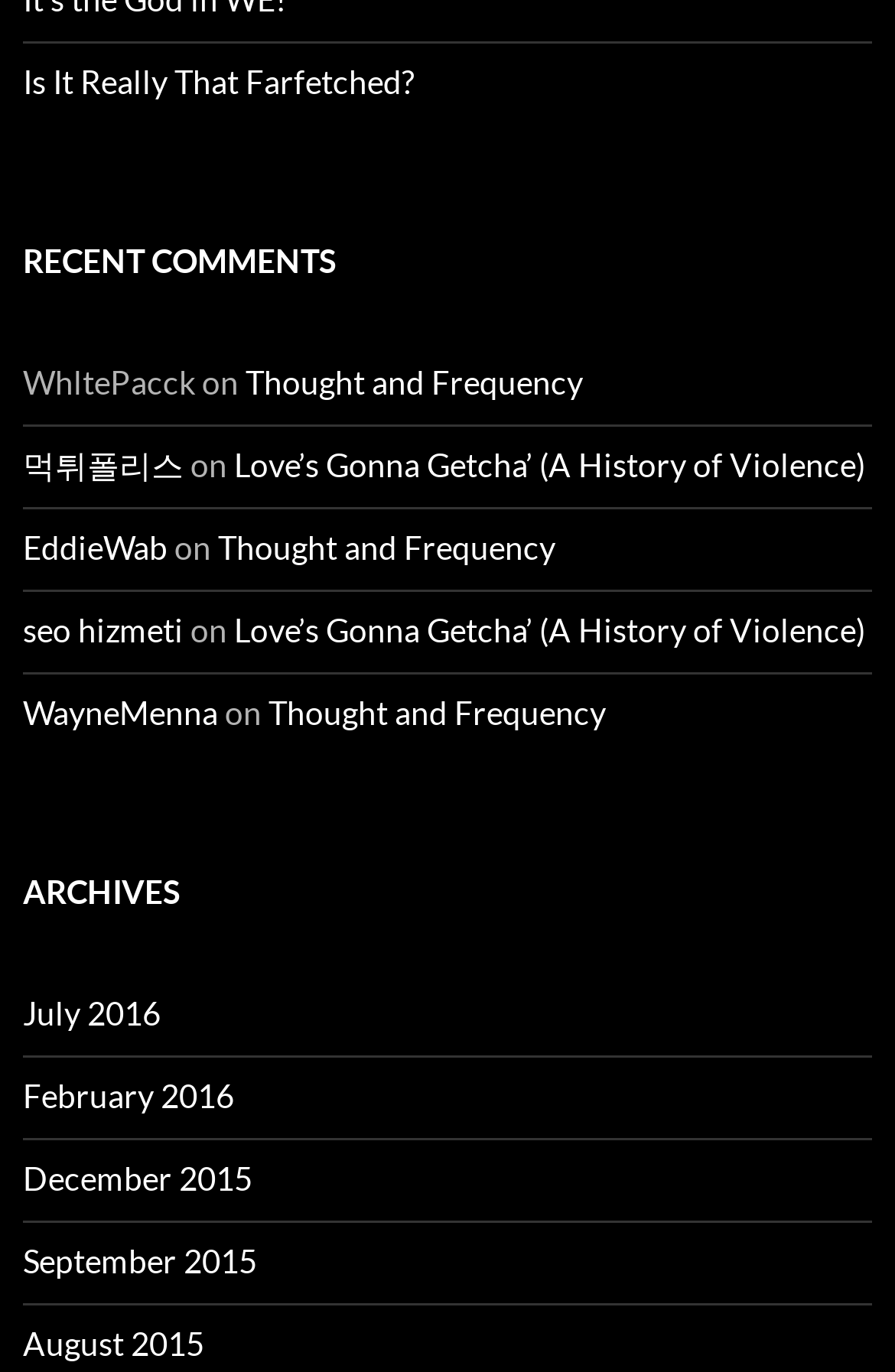Pinpoint the bounding box coordinates of the clickable element to carry out the following instruction: "check the comment from WayneMenna."

[0.026, 0.505, 0.244, 0.534]